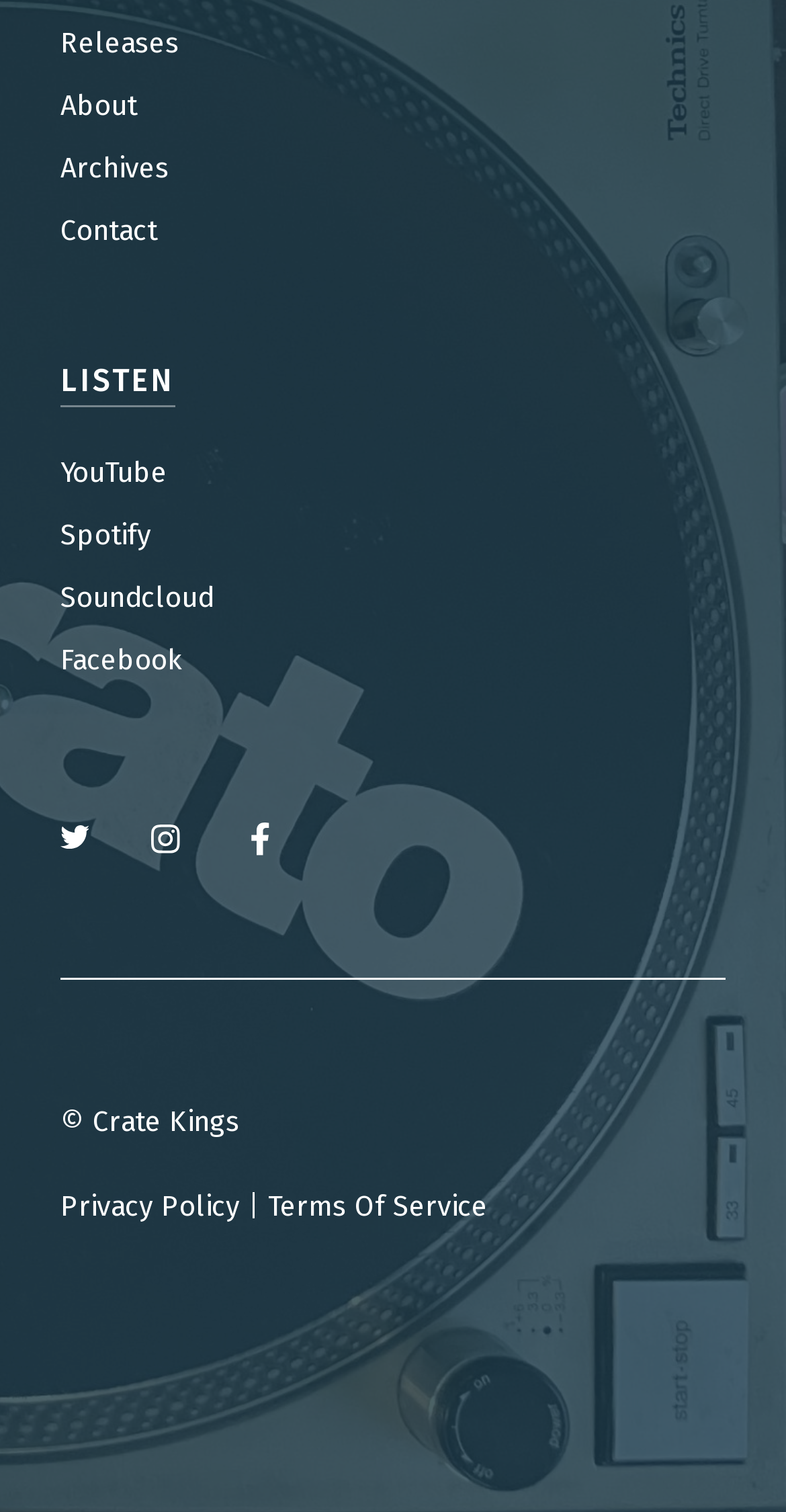Please find the bounding box coordinates of the element that needs to be clicked to perform the following instruction: "Visit YouTube channel". The bounding box coordinates should be four float numbers between 0 and 1, represented as [left, top, right, bottom].

[0.077, 0.302, 0.213, 0.324]